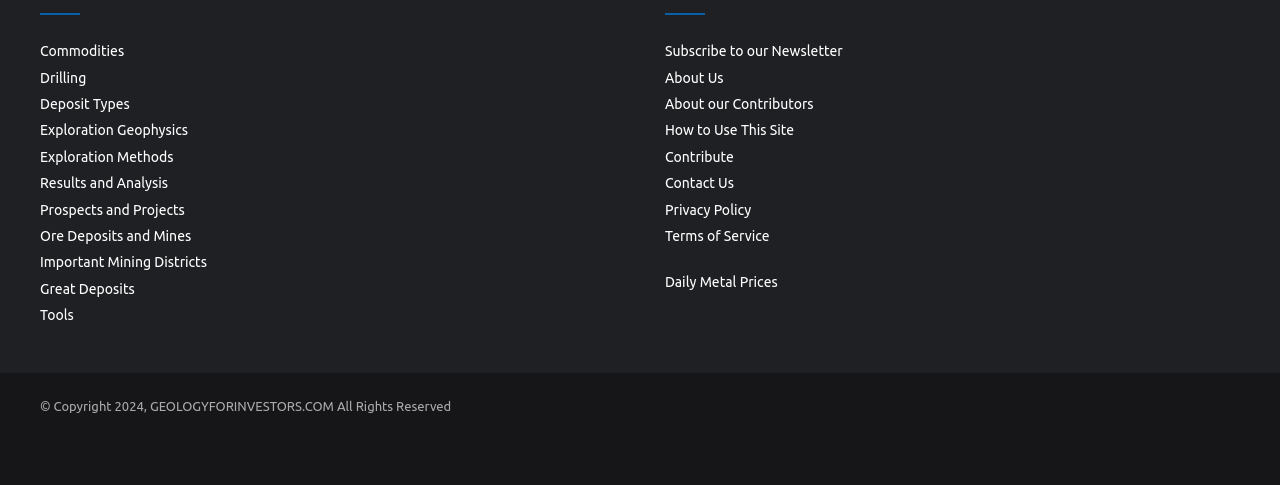Please find the bounding box for the following UI element description. Provide the coordinates in (top-left x, top-left y, bottom-right x, bottom-right y) format, with values between 0 and 1: Ore Deposits and Mines

[0.031, 0.47, 0.149, 0.503]